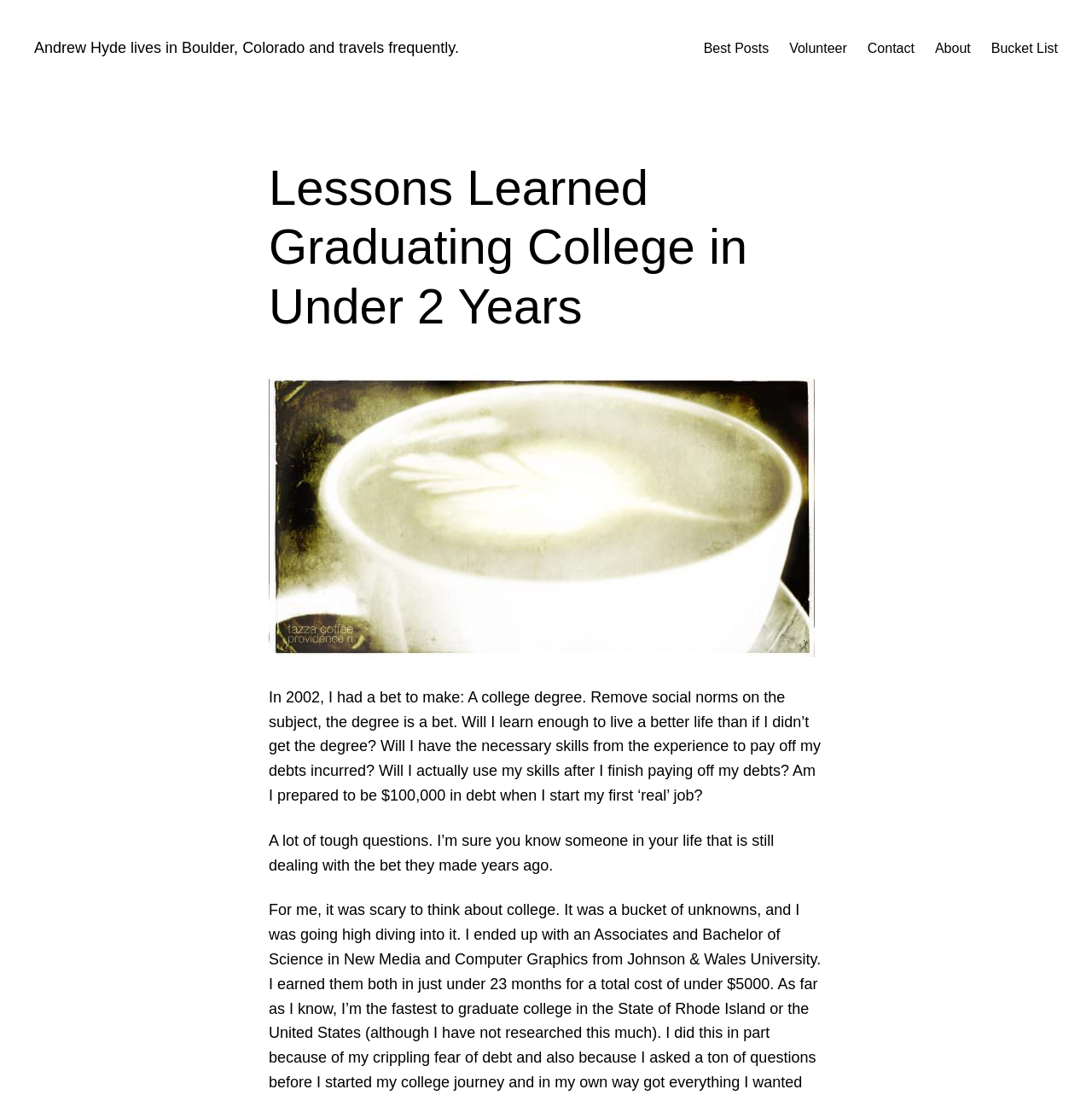Highlight the bounding box of the UI element that corresponds to this description: "Contact".

[0.794, 0.034, 0.837, 0.054]